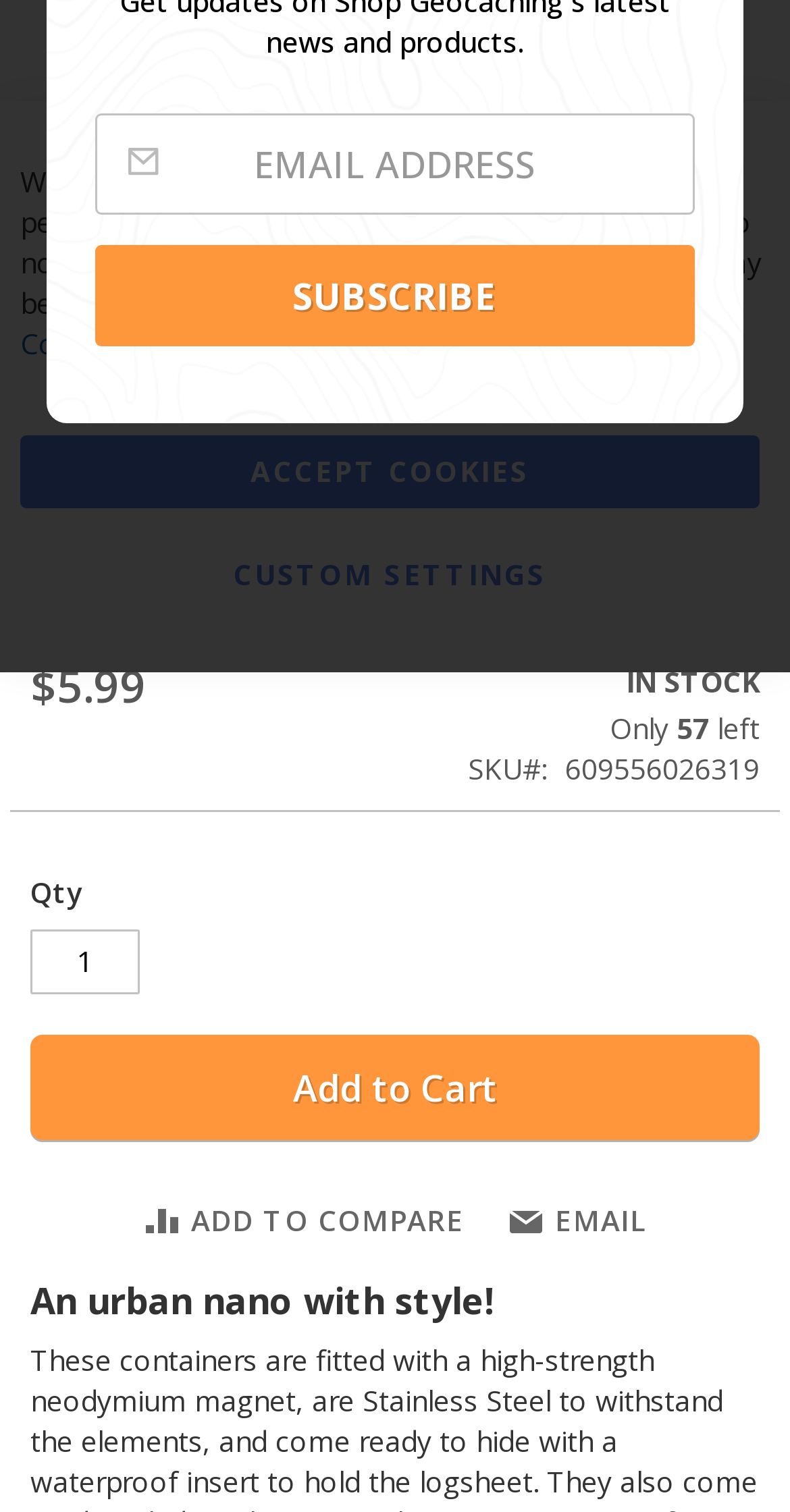Determine the bounding box for the UI element described here: "Email".

[0.644, 0.794, 0.817, 0.82]